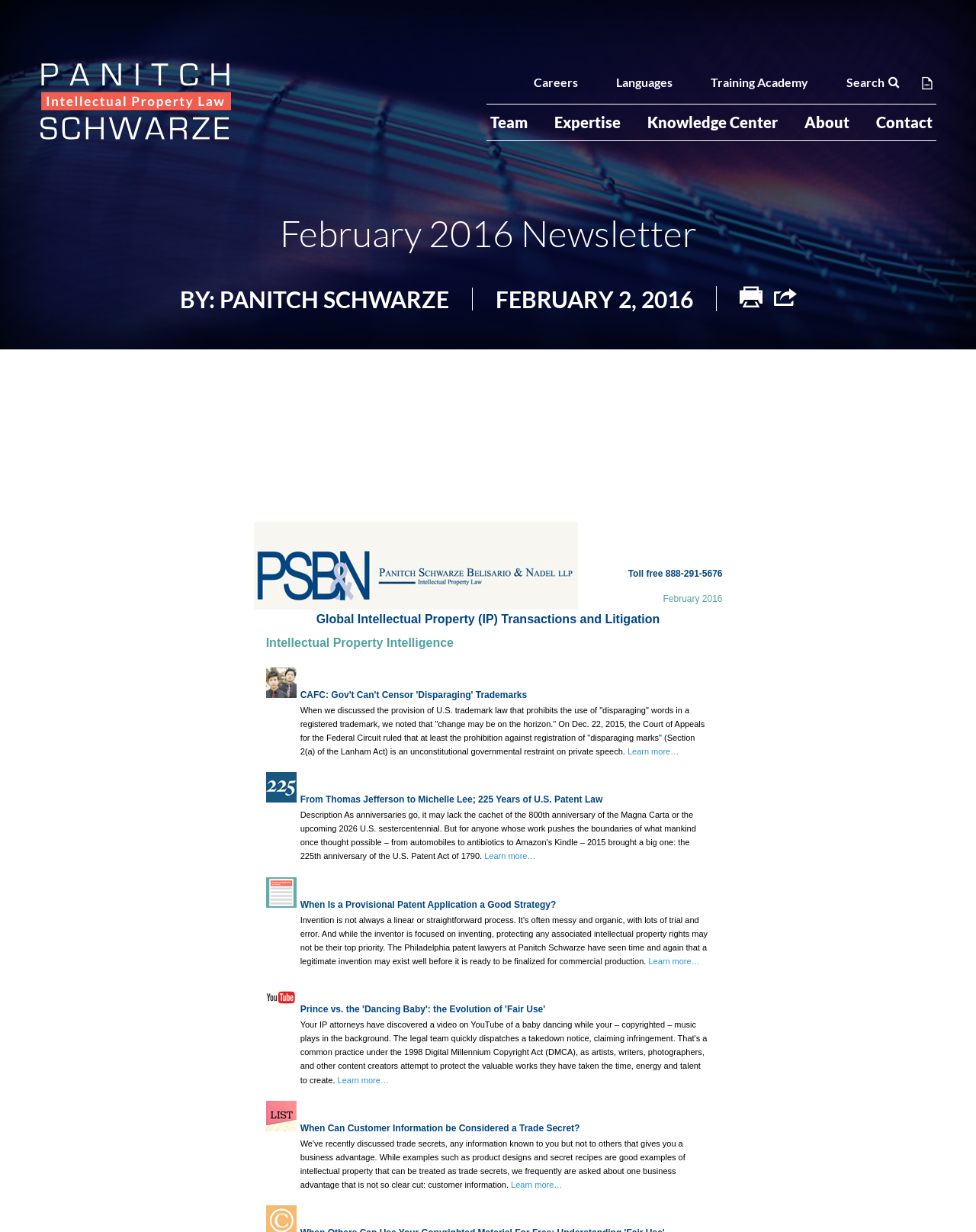How many years of U.S. patent law are celebrated in the second article?
Based on the visual details in the image, please answer the question thoroughly.

The number of years of U.S. patent law celebrated in the second article can be found in the main content area of the webpage, where it is written as '225 Years of U.S. Patent Law'. This is the title of the second article in the newsletter.